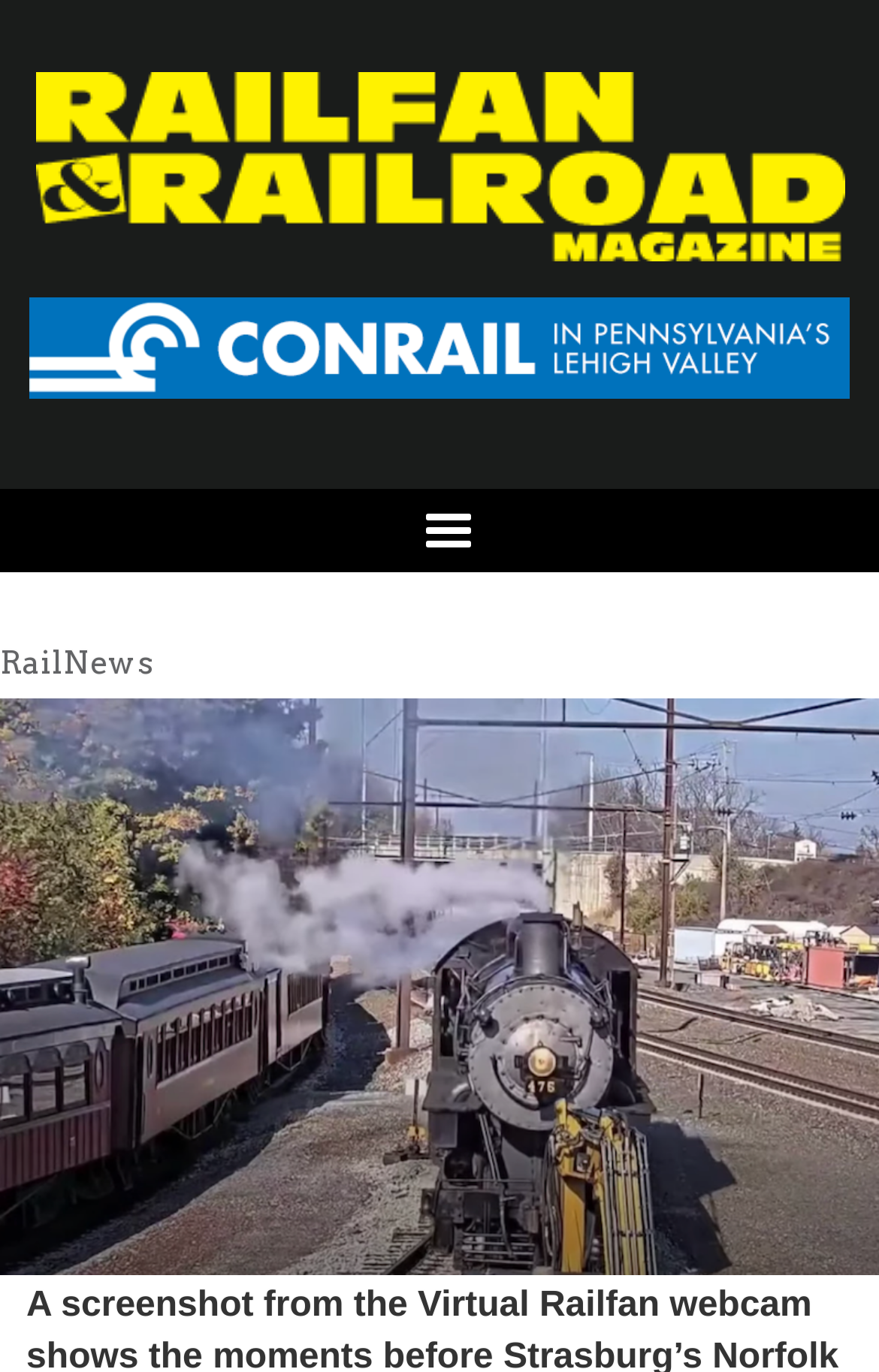What is the topic of the main article?
Look at the screenshot and respond with one word or a short phrase.

Train collision